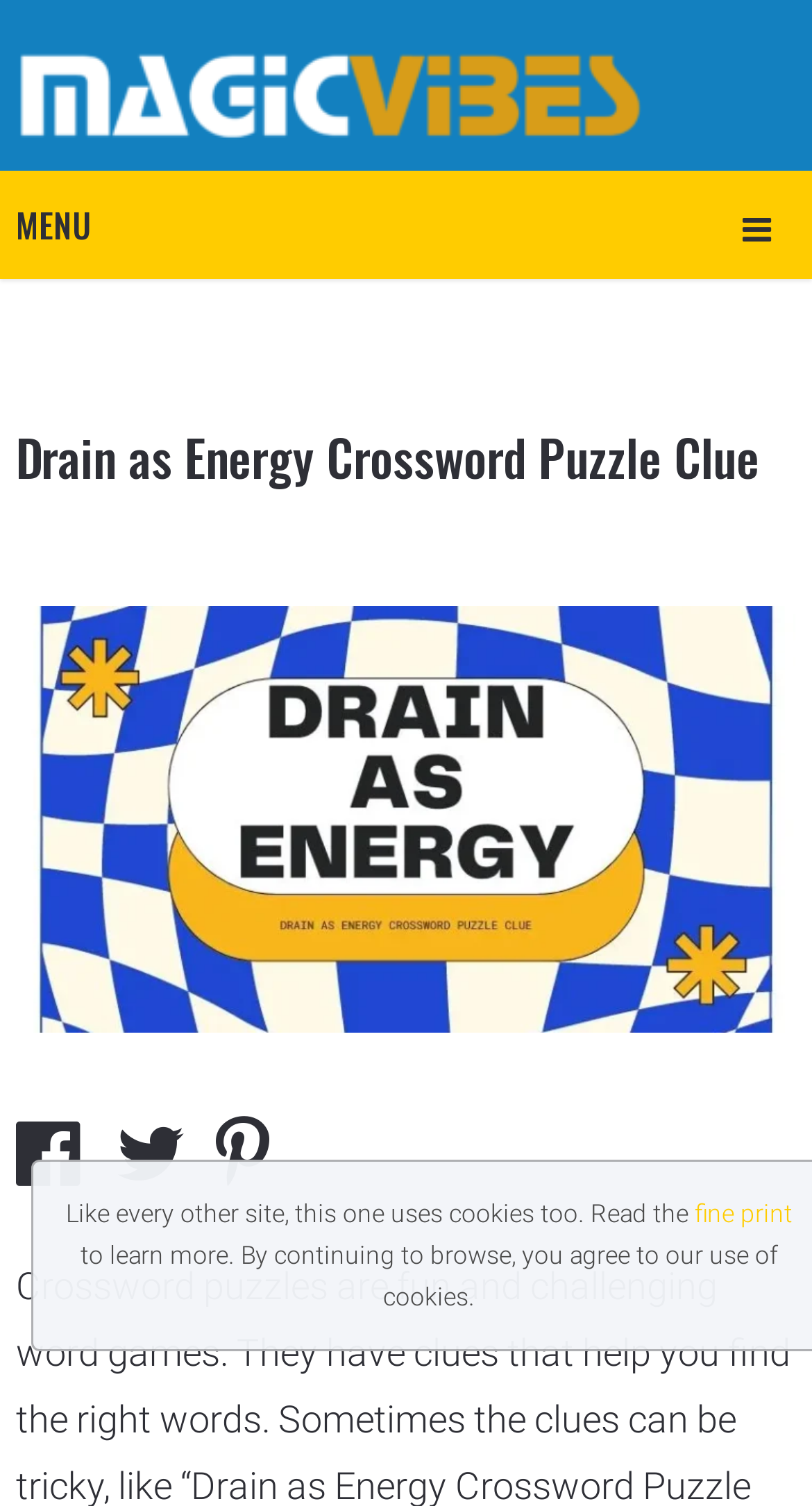Identify the bounding box for the described UI element: "Tweet".

[0.143, 0.741, 0.251, 0.797]